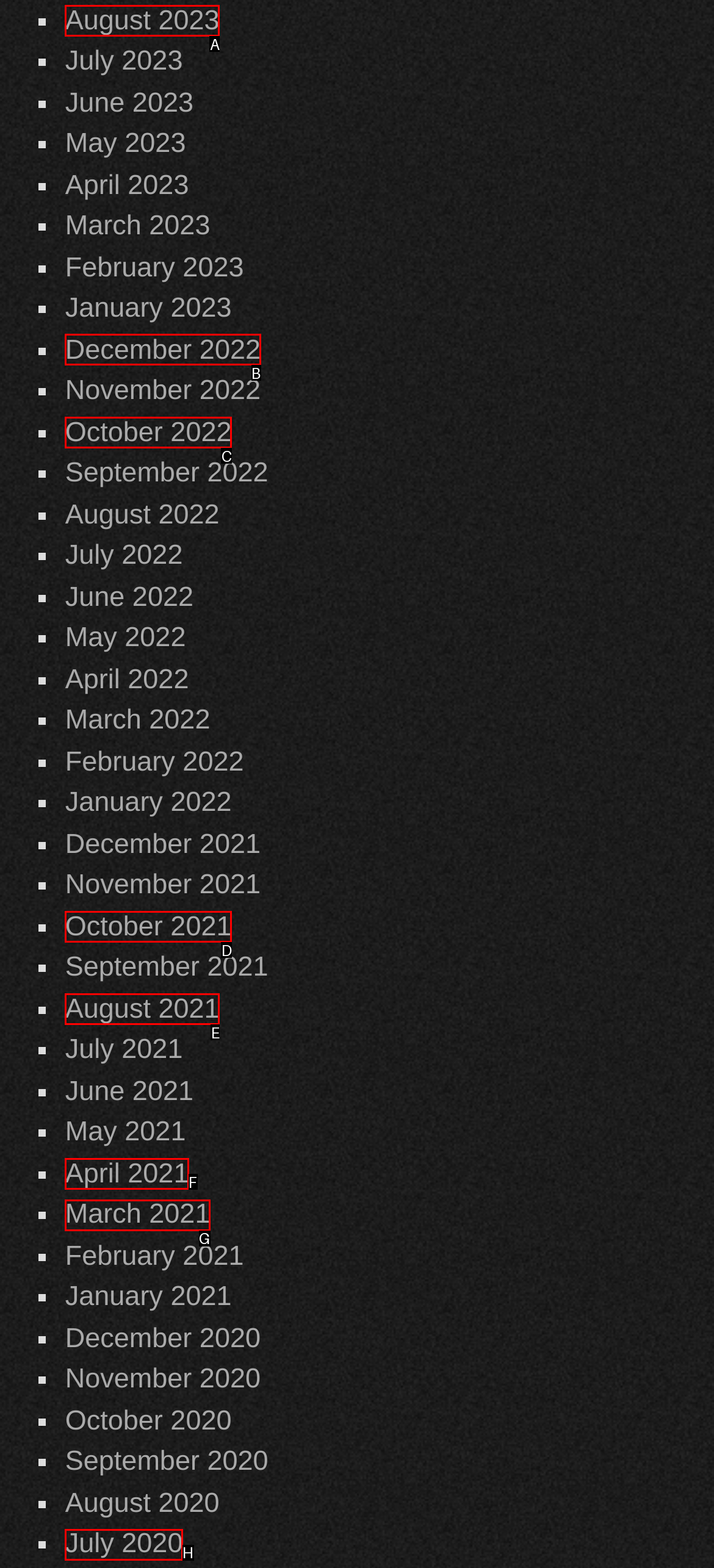Determine the appropriate lettered choice for the task: View December 2022. Reply with the correct letter.

B